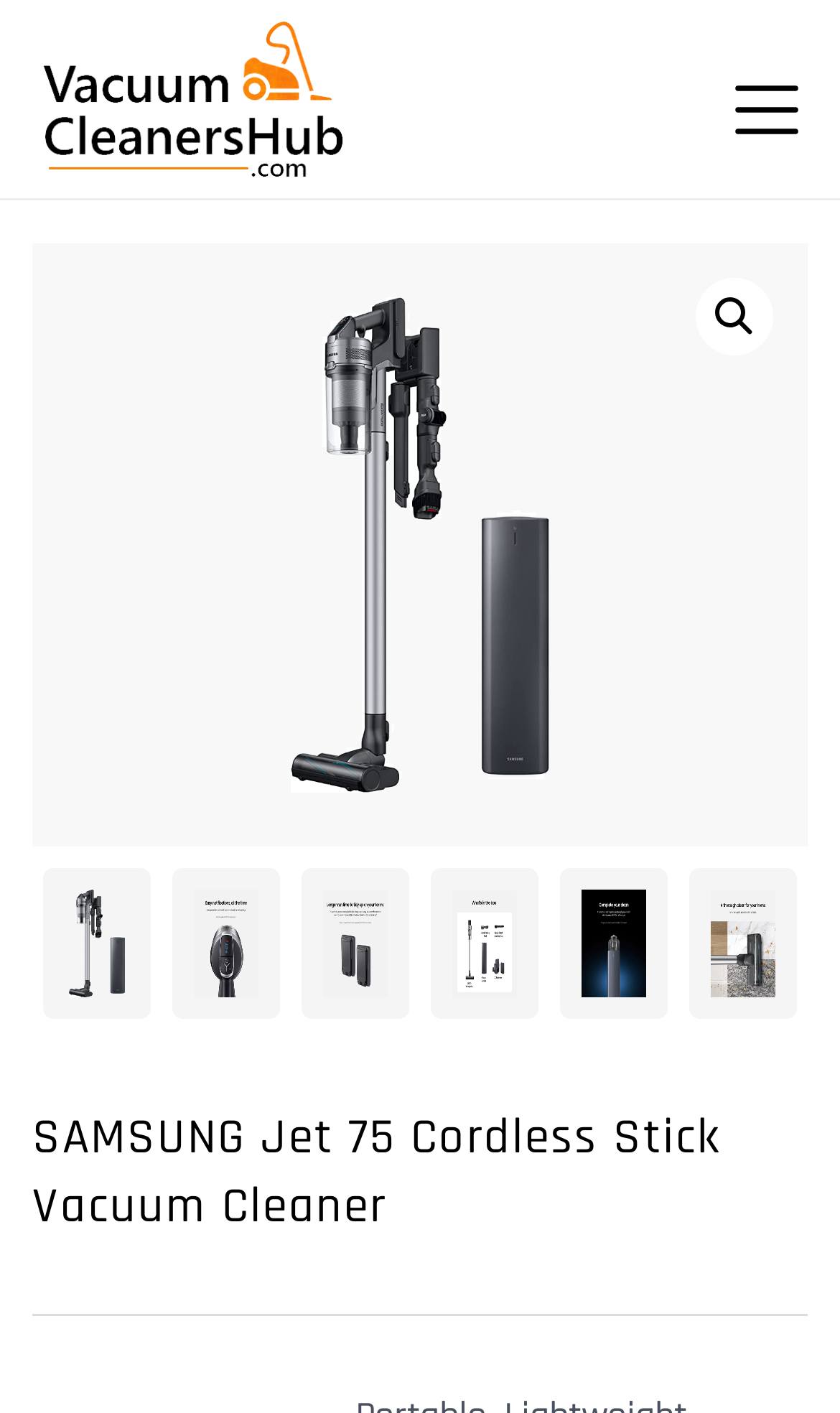How many images are there in the top section?
Answer the question with a detailed explanation, including all necessary information.

The top section of the webpage contains 6 images, which are the logo, a search icon, and 4 other icons. These images are located at the top of the webpage, and their bounding boxes are [0.05, 0.015, 0.409, 0.125], [0.86, 0.047, 0.963, 0.108], [0.082, 0.63, 0.149, 0.706], [0.231, 0.63, 0.308, 0.706], [0.385, 0.63, 0.462, 0.706], and [0.538, 0.63, 0.615, 0.706].